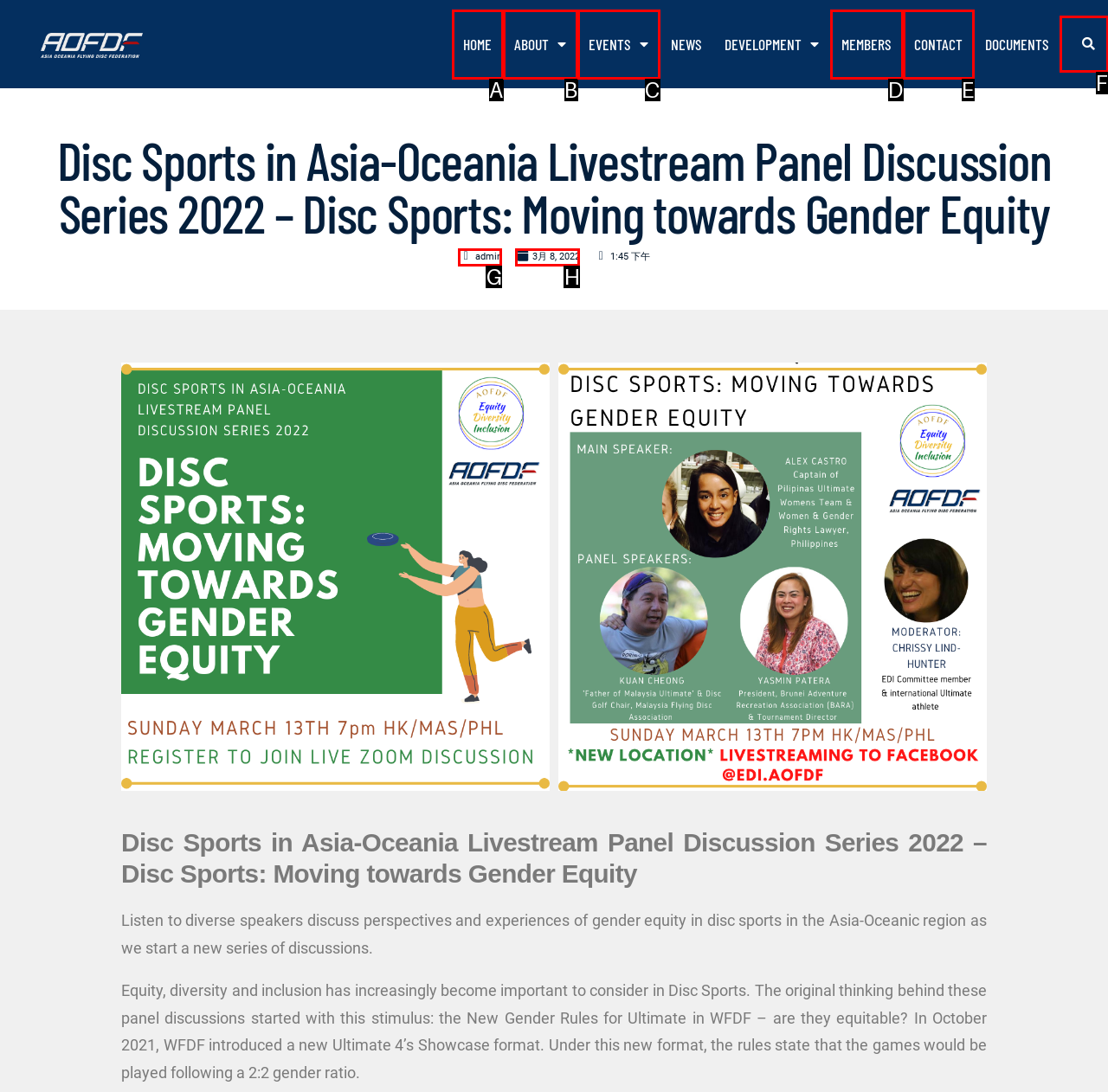To achieve the task: search for something, which HTML element do you need to click?
Respond with the letter of the correct option from the given choices.

F